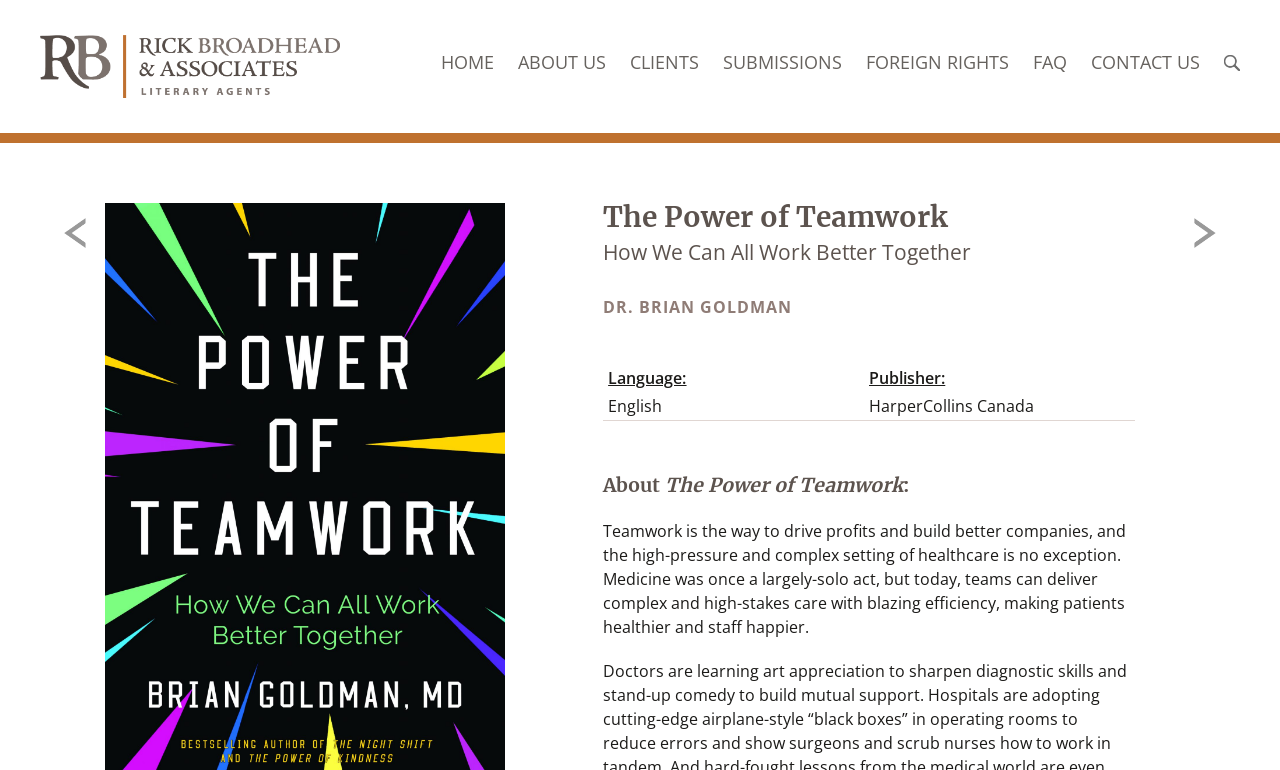Please find the bounding box coordinates of the element that needs to be clicked to perform the following instruction: "learn about the author Dr. Brian Goldman". The bounding box coordinates should be four float numbers between 0 and 1, represented as [left, top, right, bottom].

[0.471, 0.384, 0.619, 0.412]